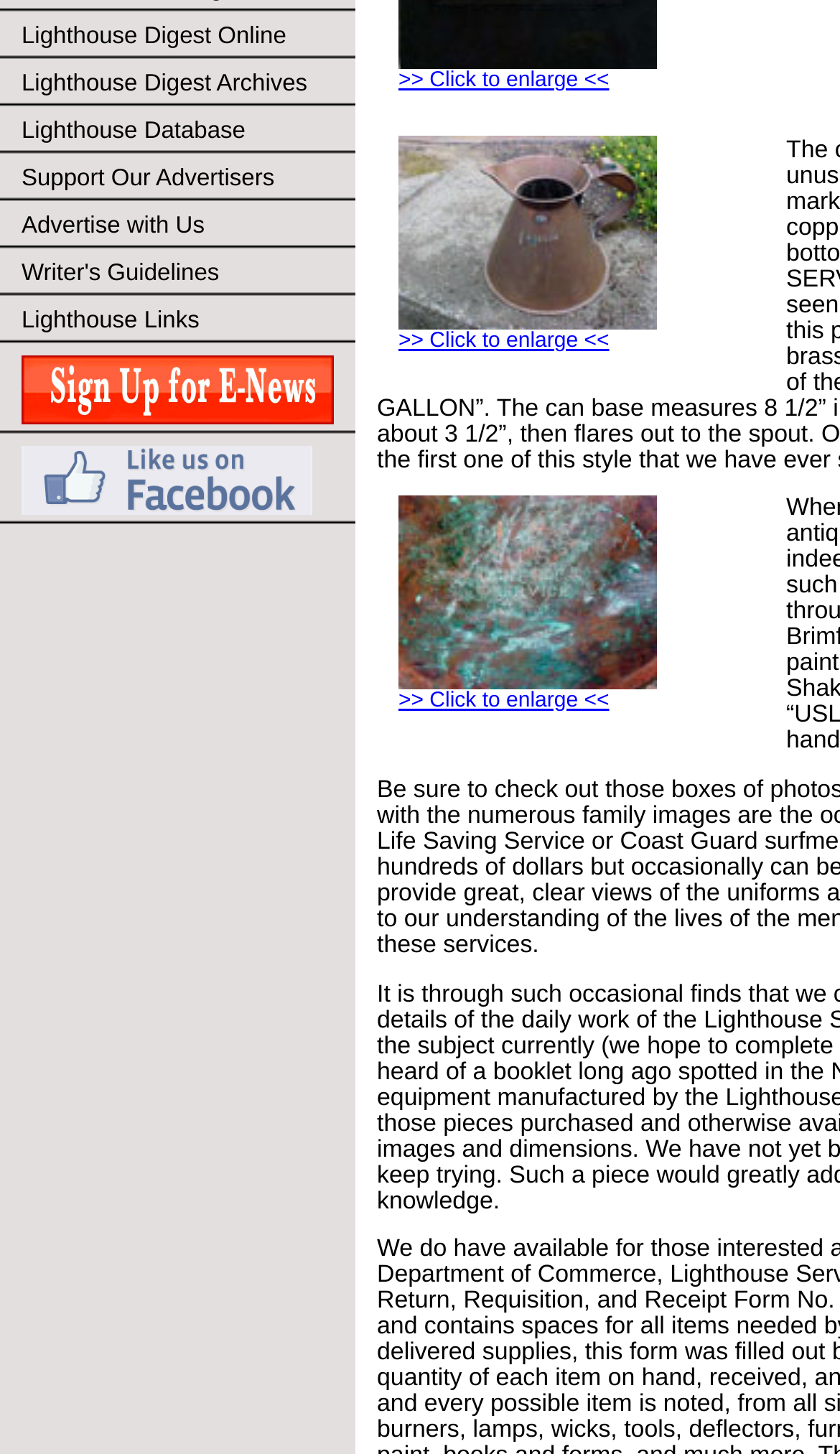Predict the bounding box of the UI element based on the description: "Lighthouse Digest Online". The coordinates should be four float numbers between 0 and 1, formatted as [left, top, right, bottom].

[0.0, 0.009, 0.423, 0.041]